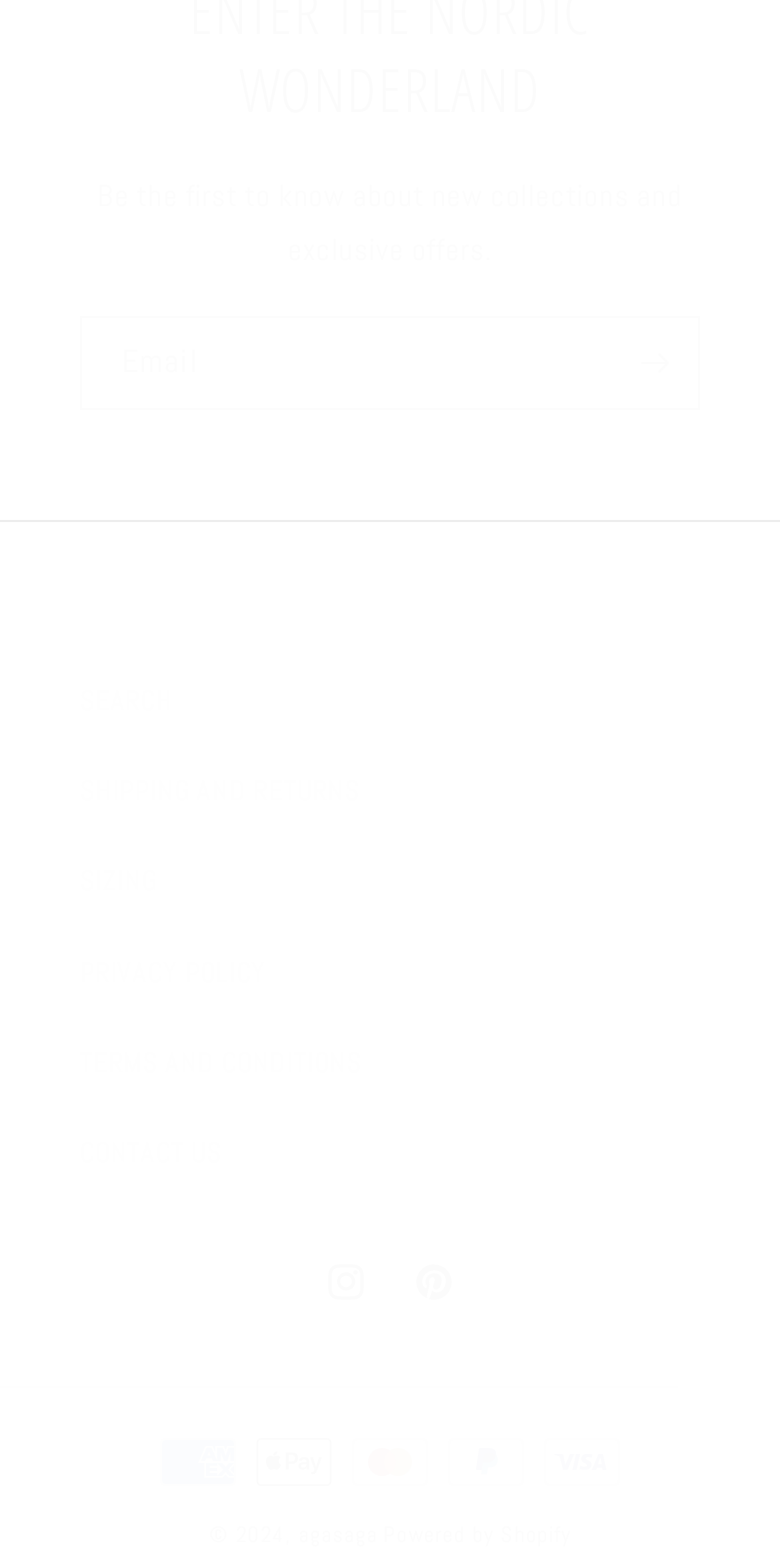Identify the bounding box of the UI element described as follows: "Powered by Shopify". Provide the coordinates as four float numbers in the range of 0 to 1 [left, top, right, bottom].

[0.492, 0.97, 0.732, 0.988]